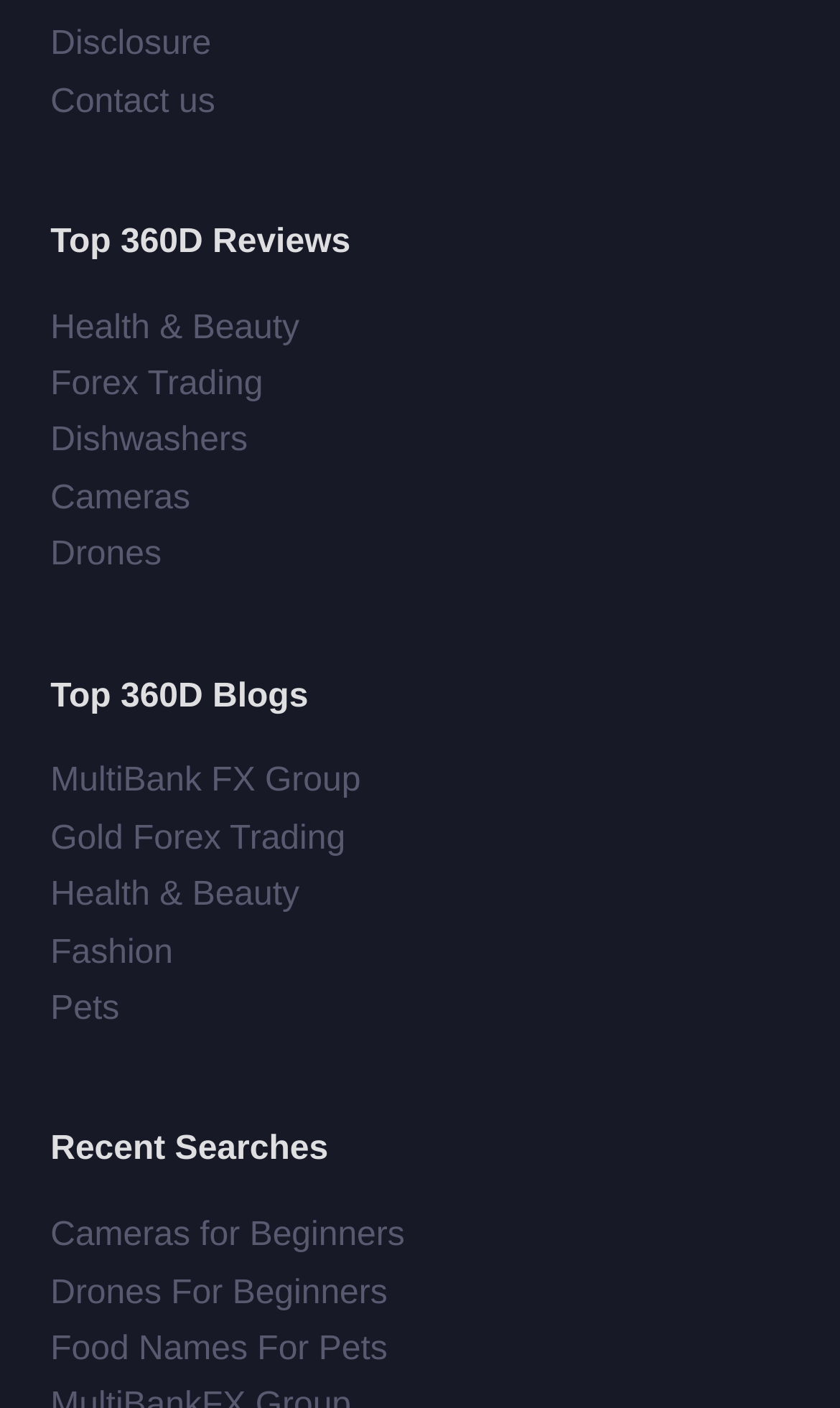Determine the bounding box coordinates of the clickable region to execute the instruction: "View Graystone Eye". The coordinates should be four float numbers between 0 and 1, denoted as [left, top, right, bottom].

None